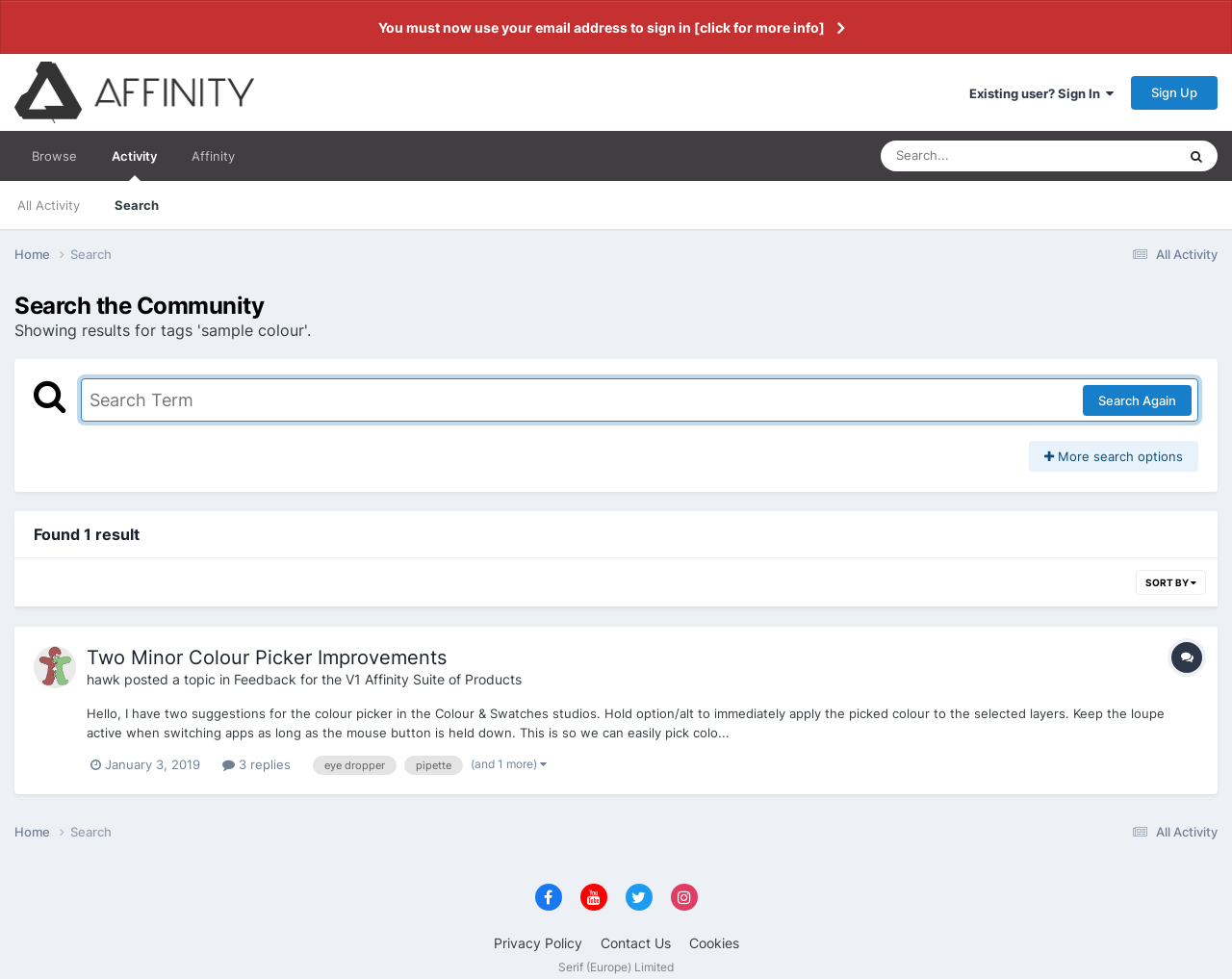Describe all the significant parts and information present on the webpage.

This webpage is a forum search results page, specifically showing results for the tags "sample colour". At the top, there is a navigation bar with links to "You must now use your email address to sign in", "Affinity | Forum", "Existing user? Sign In", "Sign Up", "Browse", "Activity", and "All Activity". Below the navigation bar, there is a search box with a button to search and a disclosure triangle to filter search results.

The main content area is divided into two sections. The first section has a heading "Search the Community" and a search box with a button to search again. Below the search box, there is a link to "More search options". The second section displays the search results, which include a topic titled "Two Minor Colour Picker Improvements" posted by a user named "hawk". The topic has a description and is categorized under "Feedback for the V1 Affinity Suite of Products". There are also links to reply to the topic and view the posting date and time.

Below the topic, there are links to "SORT BY" and a table displaying the topic details, including the posting date and time, and the number of replies. There are also links to view more replies and a button to mark the topic as read.

At the bottom of the page, there is a footer with links to "All Activity", "Home", "Search", and several other pages, including "Privacy Policy", "Contact Us", and "Cookies". There is also a copyright notice stating "Serif (Europe) Limited".